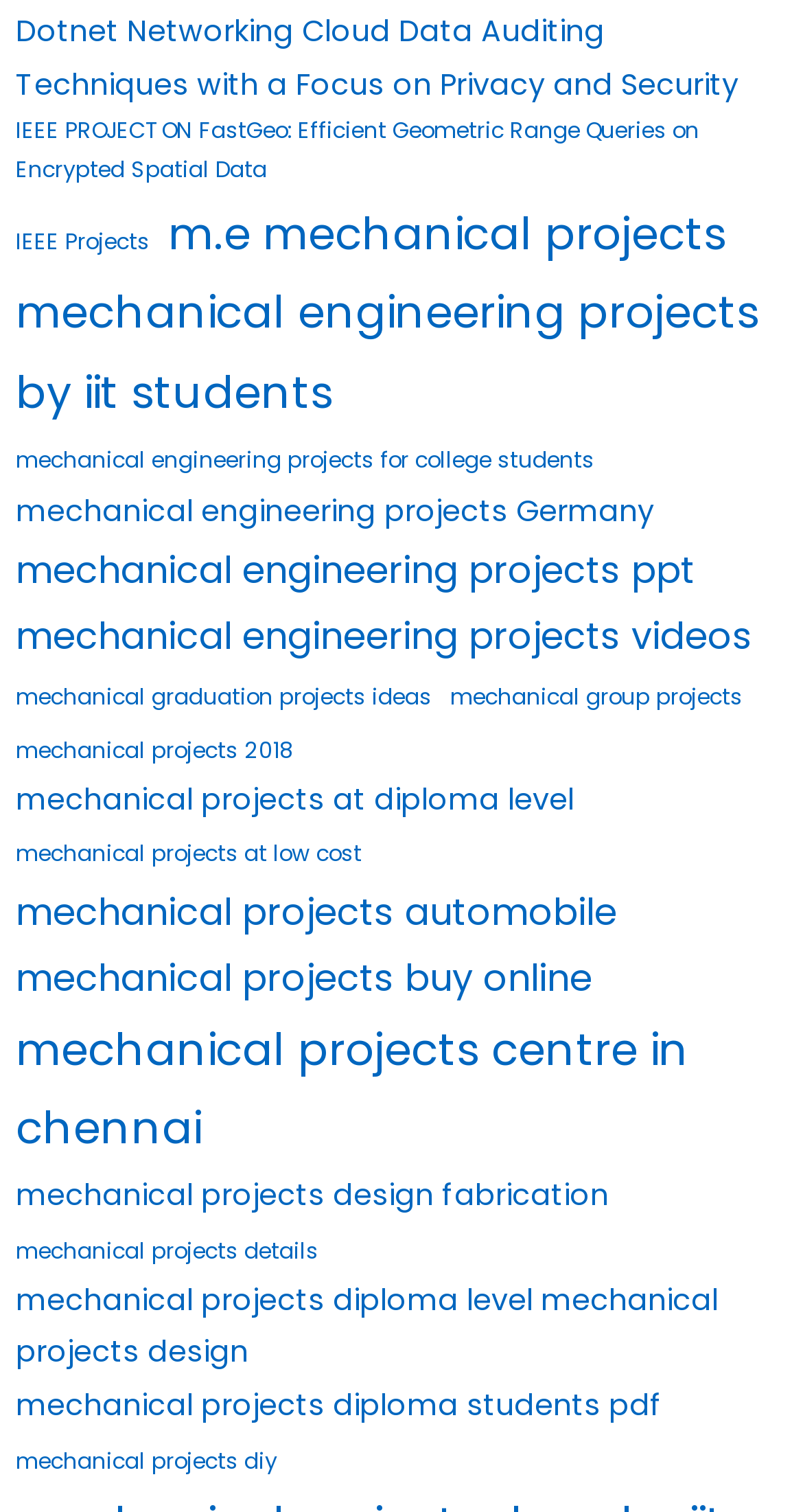Provide the bounding box coordinates of the HTML element this sentence describes: "Download". The bounding box coordinates consist of four float numbers between 0 and 1, i.e., [left, top, right, bottom].

None